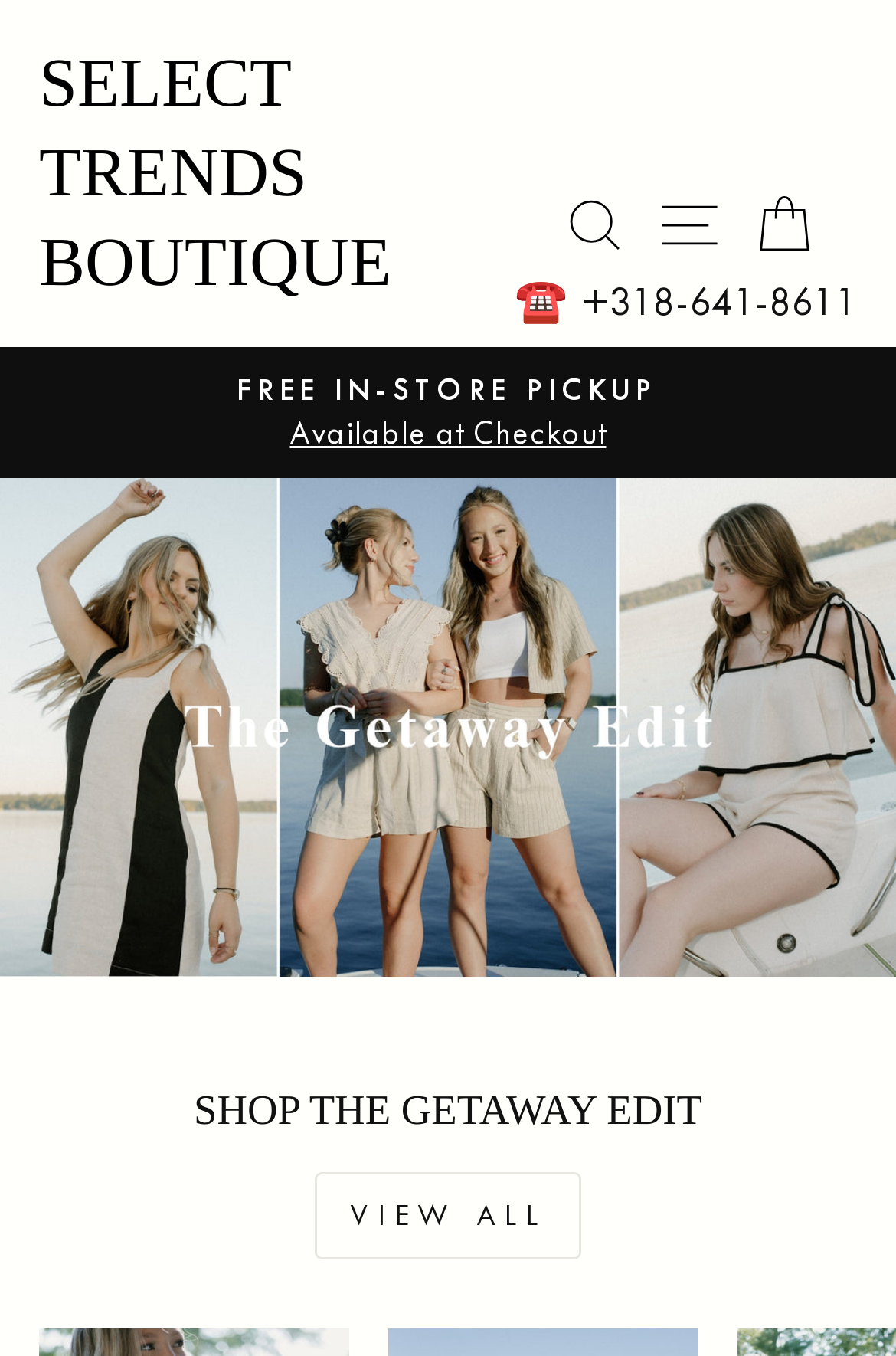Can you extract the headline from the webpage for me?

SELECT TRENDS BOUTIQUE
SELECT TRENDS BOUTIQUE